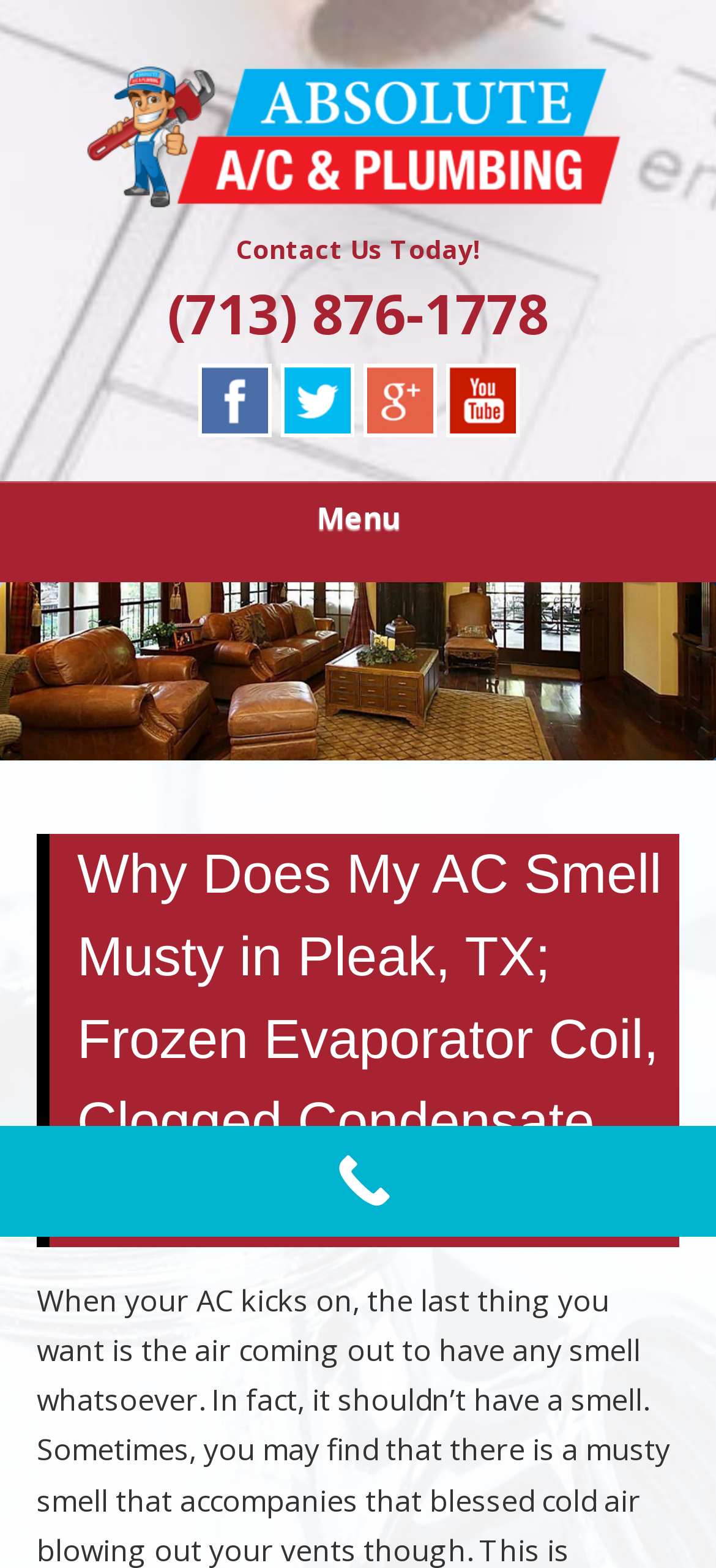Please locate the bounding box coordinates of the element that needs to be clicked to achieve the following instruction: "Call the phone number". The coordinates should be four float numbers between 0 and 1, i.e., [left, top, right, bottom].

[0.233, 0.176, 0.767, 0.224]